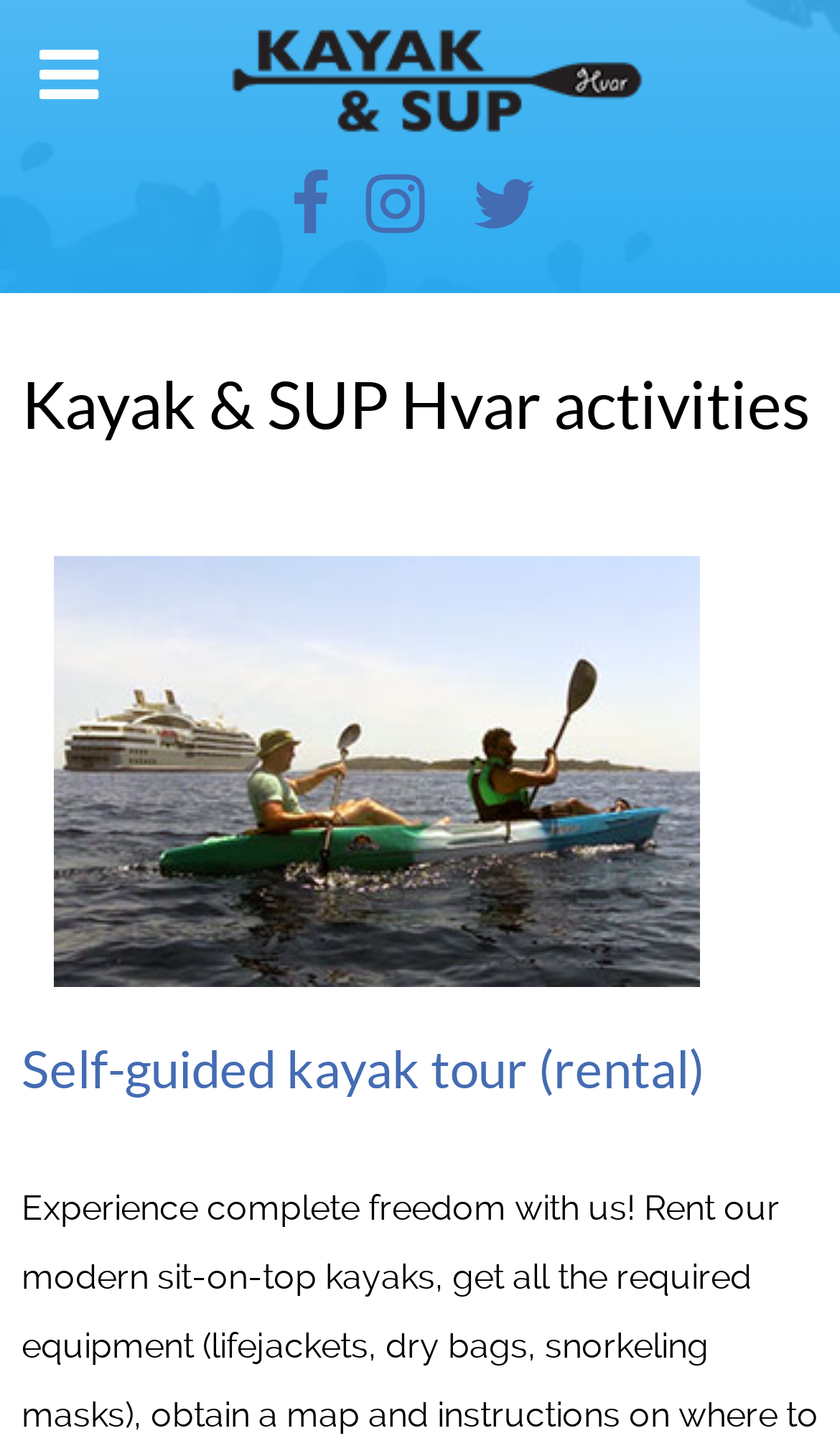Explain the contents of the webpage comprehensively.

The webpage is about Kayak & SUP Hvar activities. At the top left, there is a navigation element. Below it, there is a horizontal row of links, including a link with an icon, an "Instagram" link, and another link with an icon. 

Below this row, there is a heading that reads "Kayak & SUP Hvar activities". 

Underneath the heading, there is an image related to "Kayak Rental" that takes up most of the width. Above the image, there is a heading that reads "Self-guided kayak tour (rental)". Below this heading, there is a link with the same text "Self-guided kayak tour (rental)".